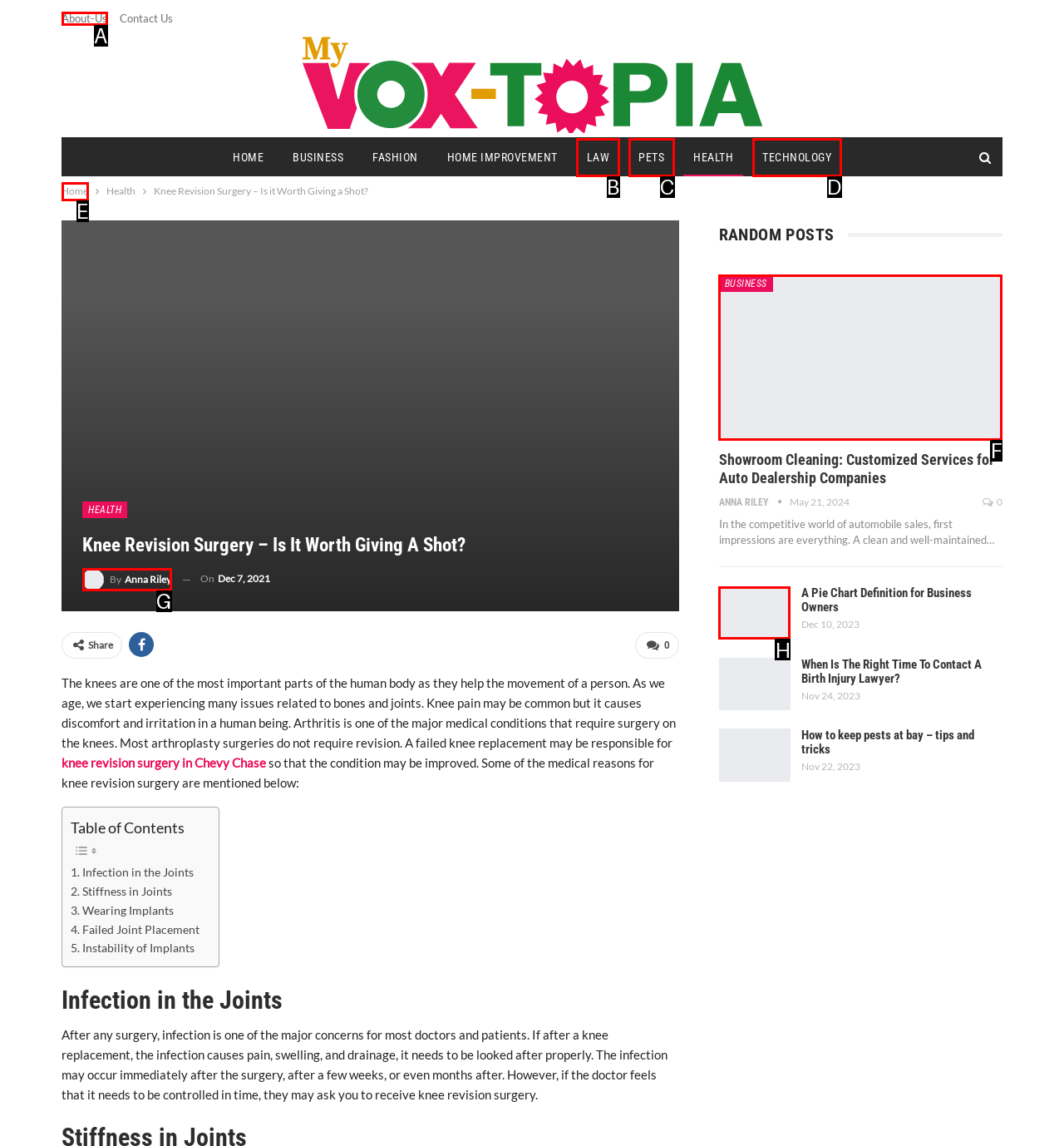Determine which HTML element should be clicked to carry out the following task: Click on the 'Showroom Cleaning: Customized Services for Auto Dealership Companies' link Respond with the letter of the appropriate option.

F